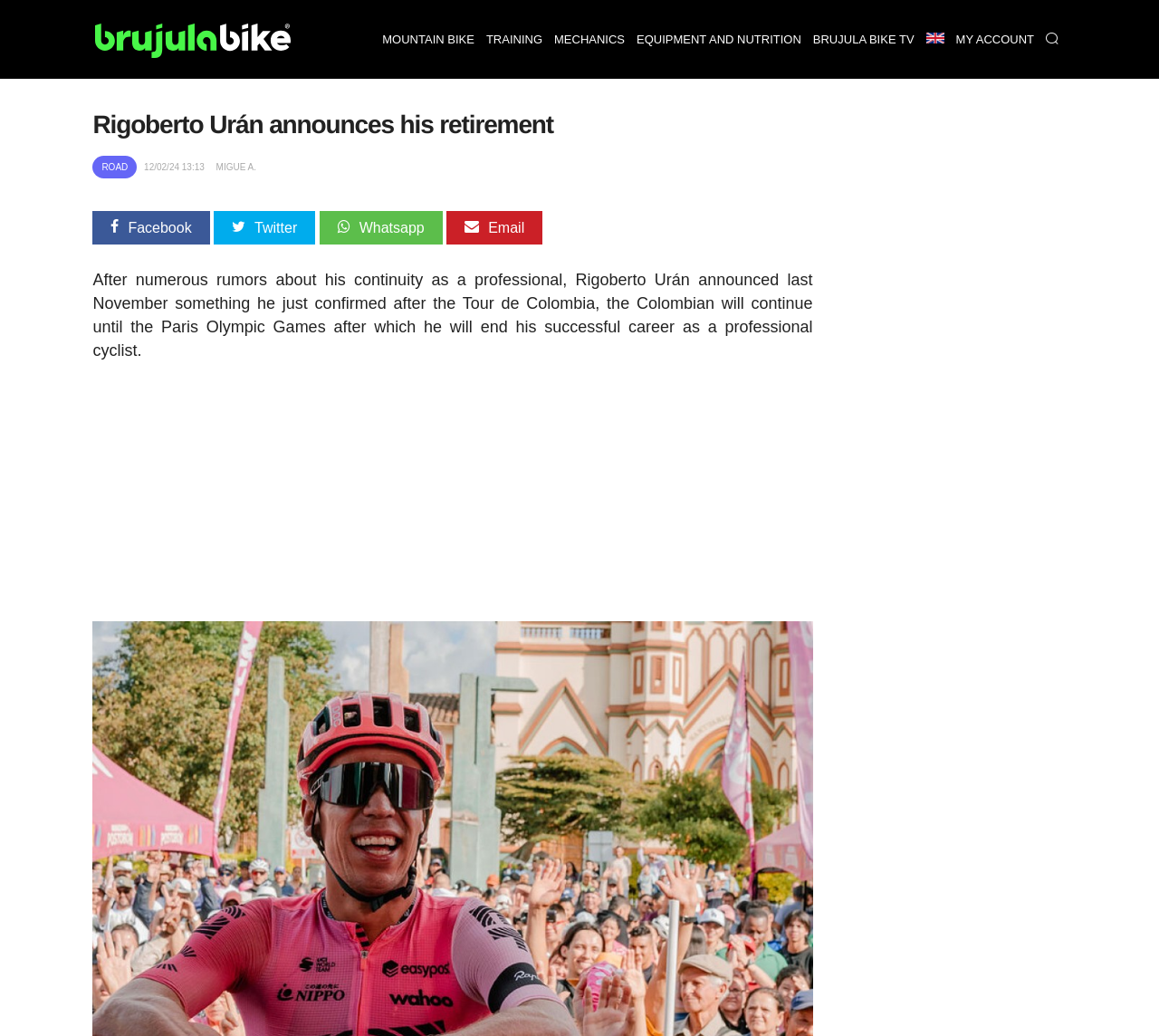What is the name of the cyclist who is retiring?
Using the image, give a concise answer in the form of a single word or short phrase.

Rigoberto Urán